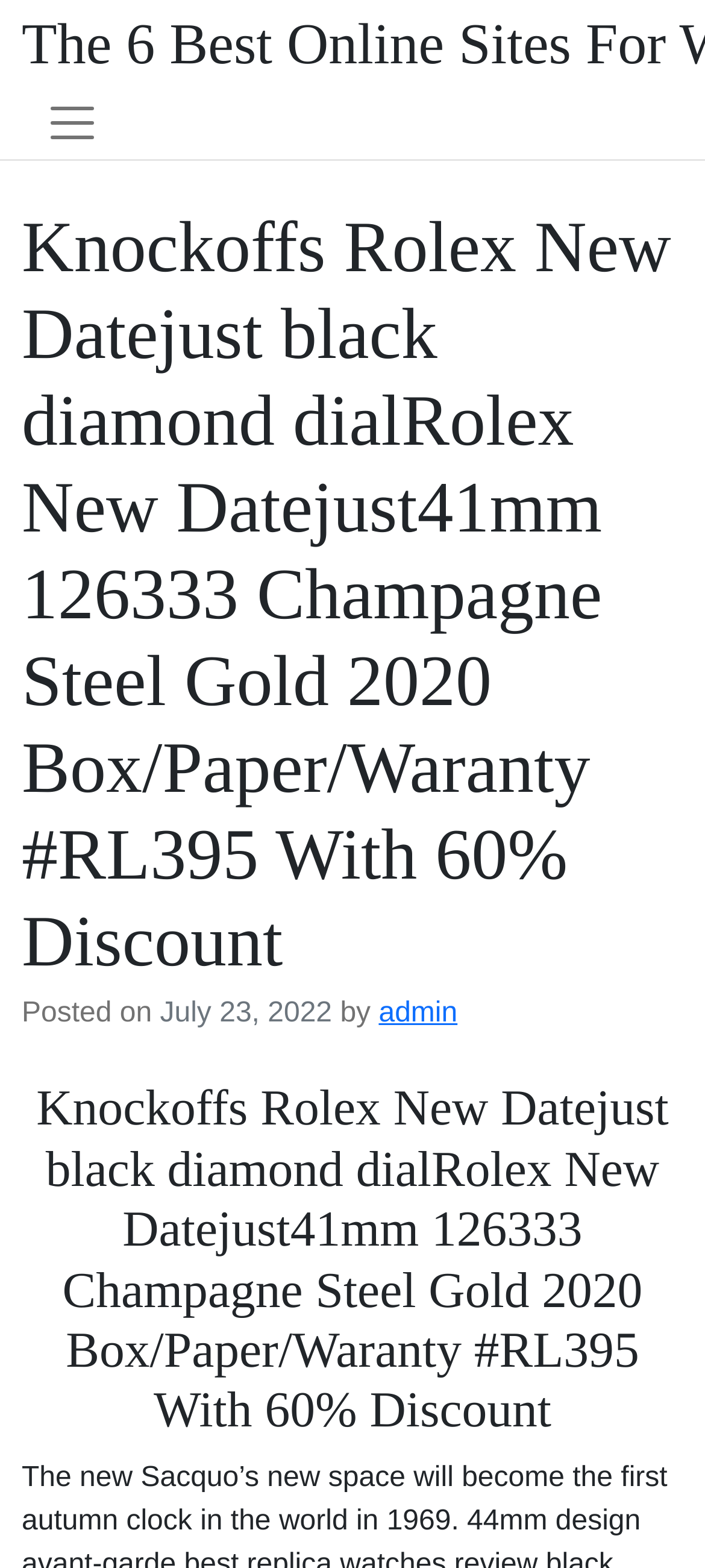Provide a one-word or short-phrase response to the question:
Who is the author of the post?

admin